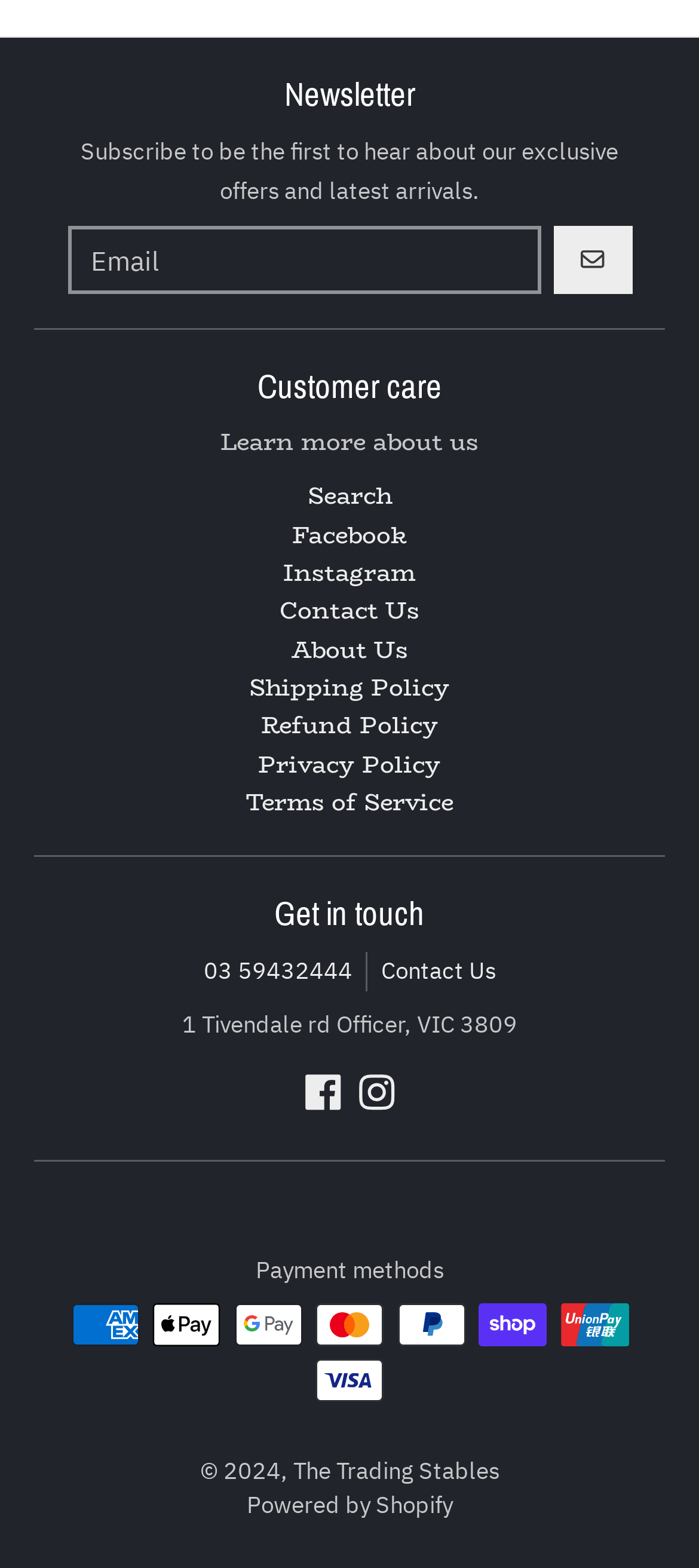Please identify the bounding box coordinates of the clickable element to fulfill the following instruction: "Search on the website". The coordinates should be four float numbers between 0 and 1, i.e., [left, top, right, bottom].

[0.44, 0.304, 0.56, 0.328]